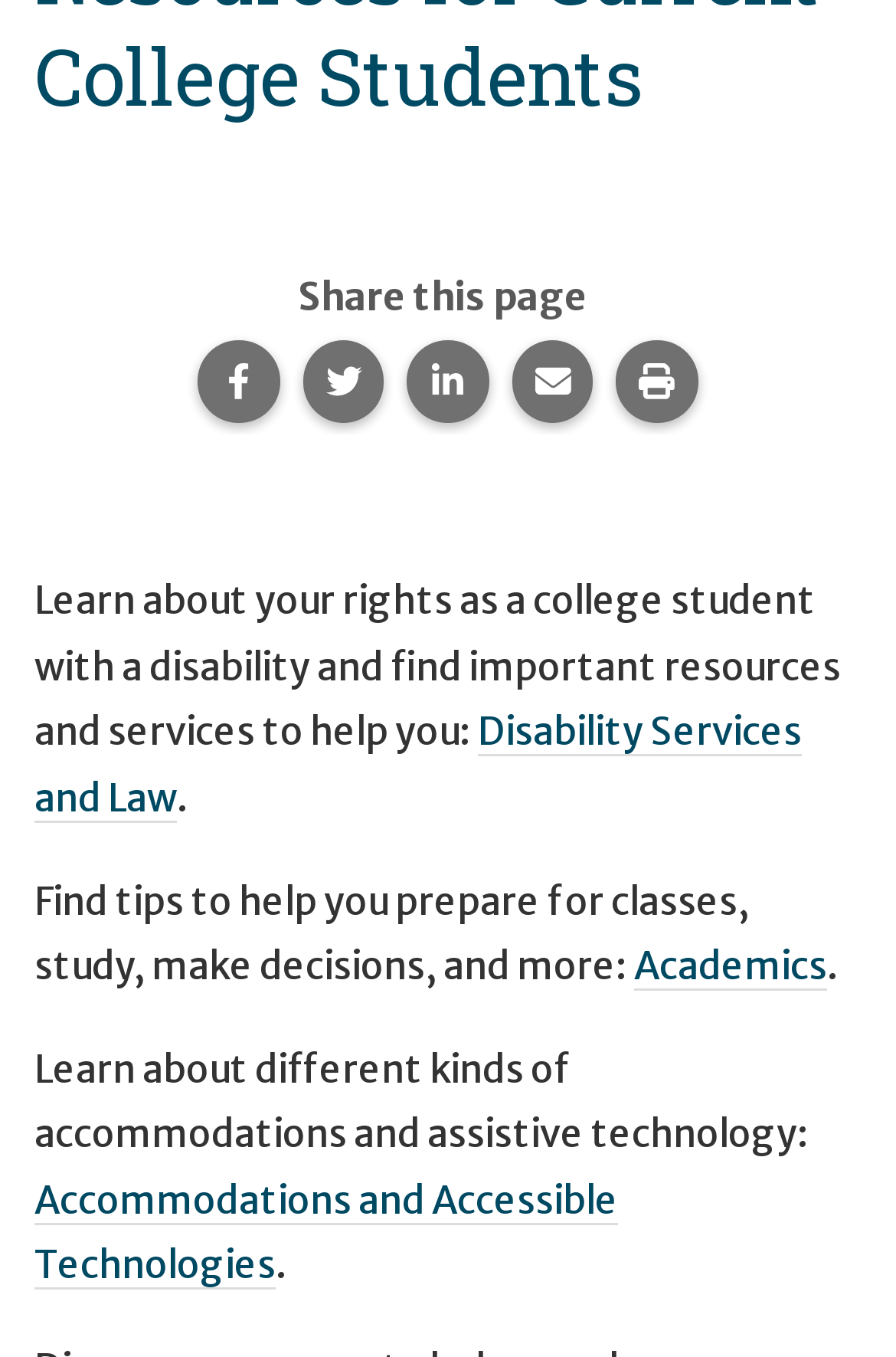Provide the bounding box coordinates of the HTML element described by the text: "Print this page.".

[0.688, 0.251, 0.779, 0.311]